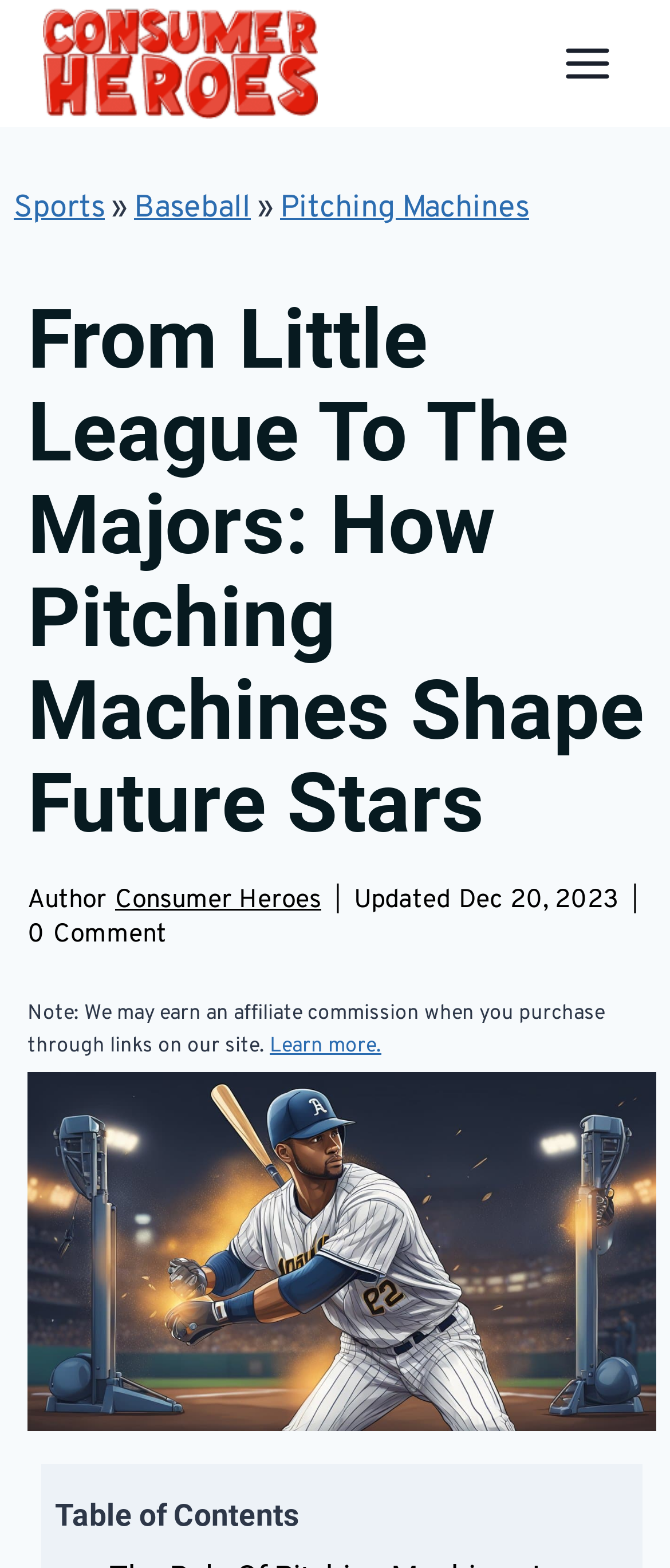Highlight the bounding box of the UI element that corresponds to this description: "Toggle Menu".

[0.816, 0.018, 0.936, 0.063]